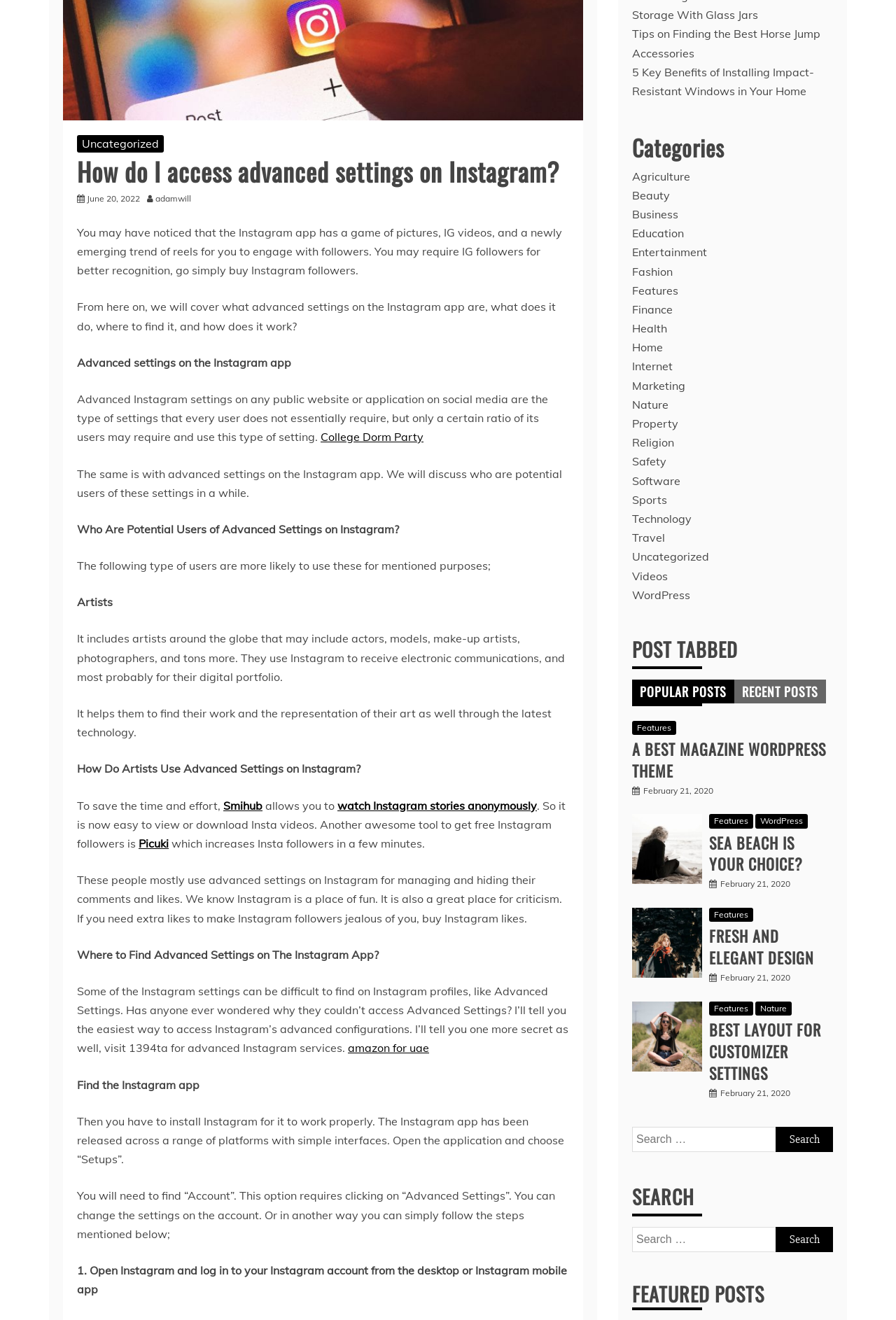Using the description "Blogs", locate and provide the bounding box of the UI element.

None